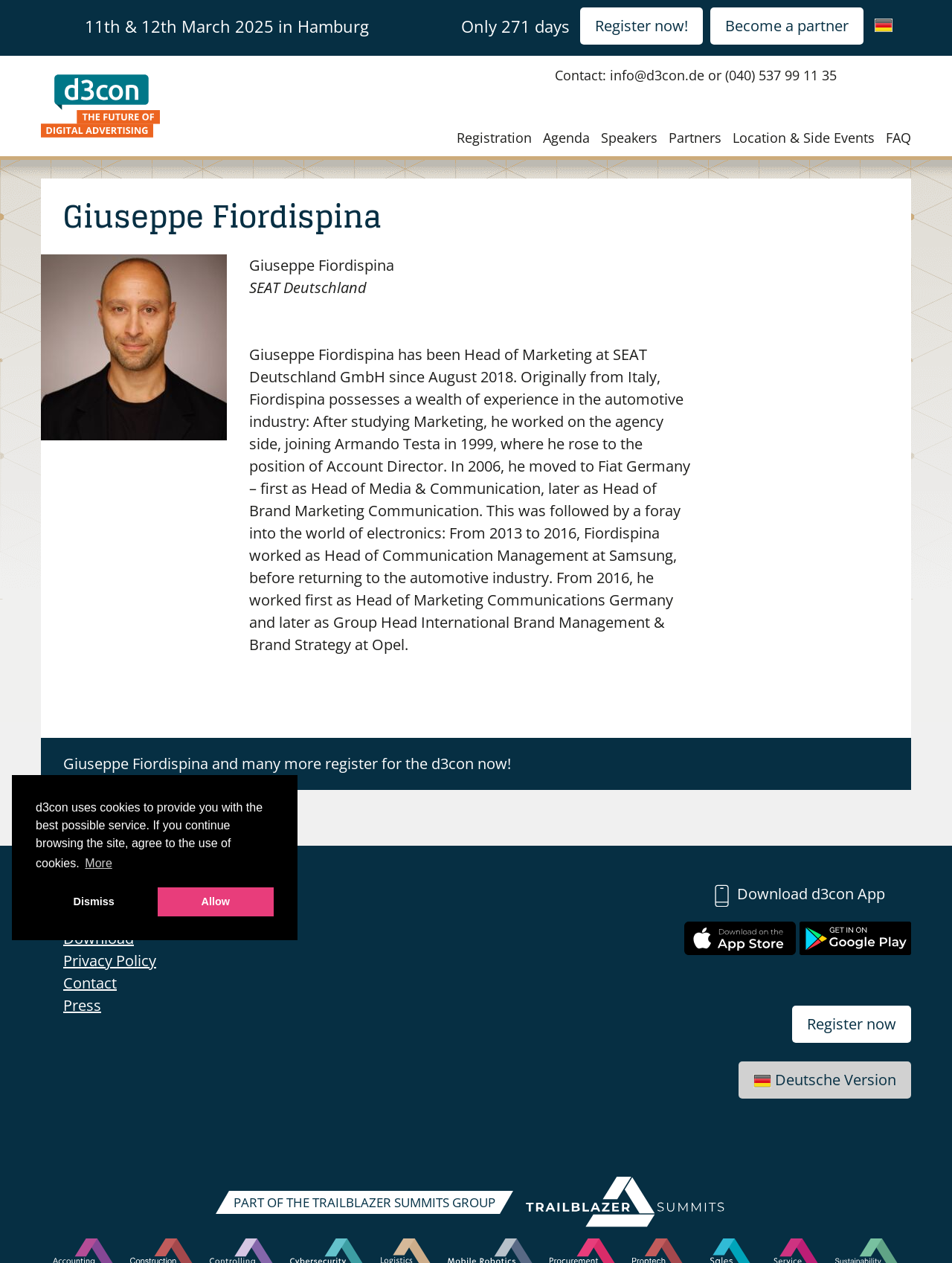Please locate the bounding box coordinates of the region I need to click to follow this instruction: "Click the CONTINUE button".

None